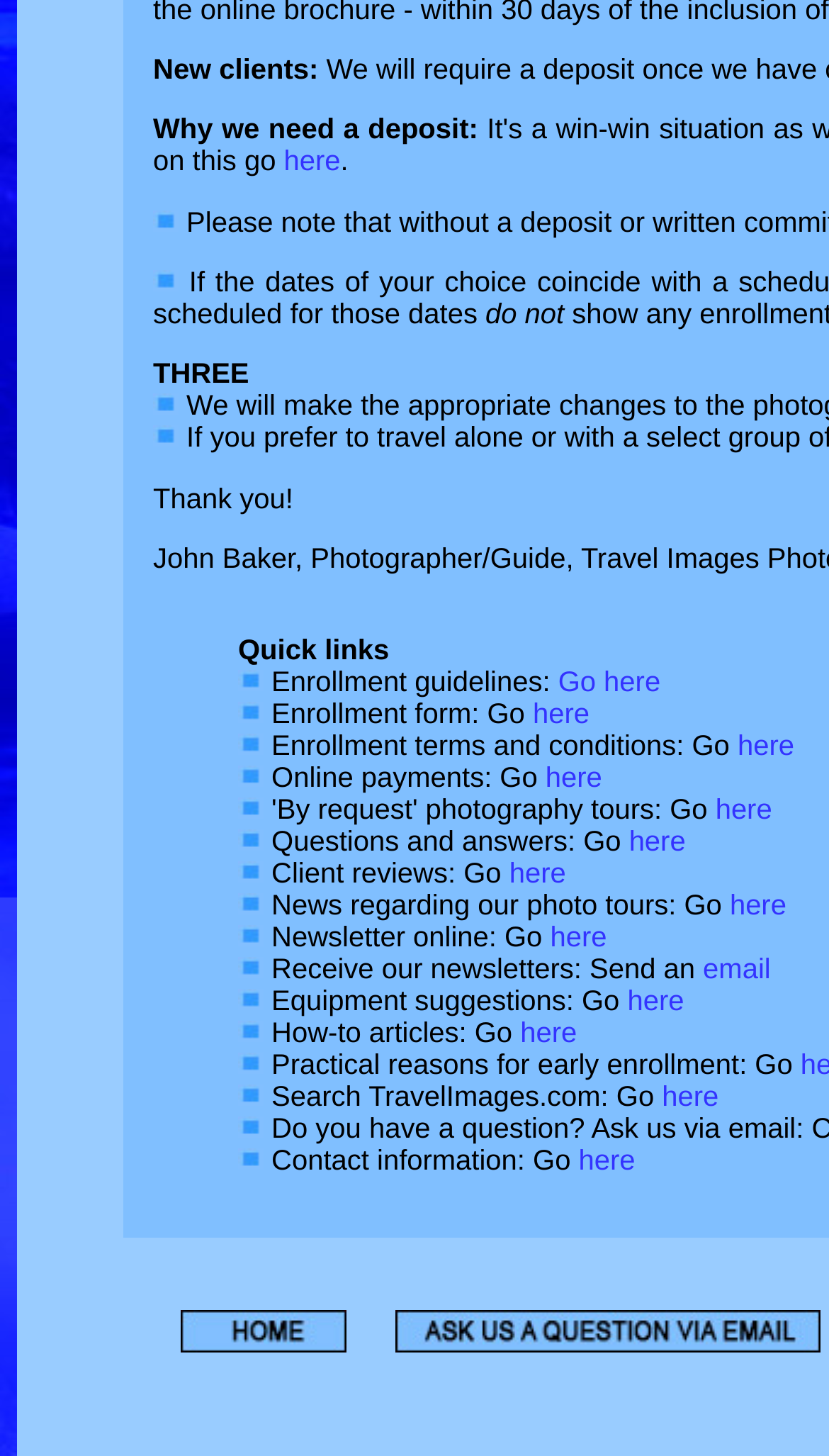Locate the bounding box for the described UI element: "email". Ensure the coordinates are four float numbers between 0 and 1, formatted as [left, top, right, bottom].

[0.848, 0.655, 0.93, 0.677]